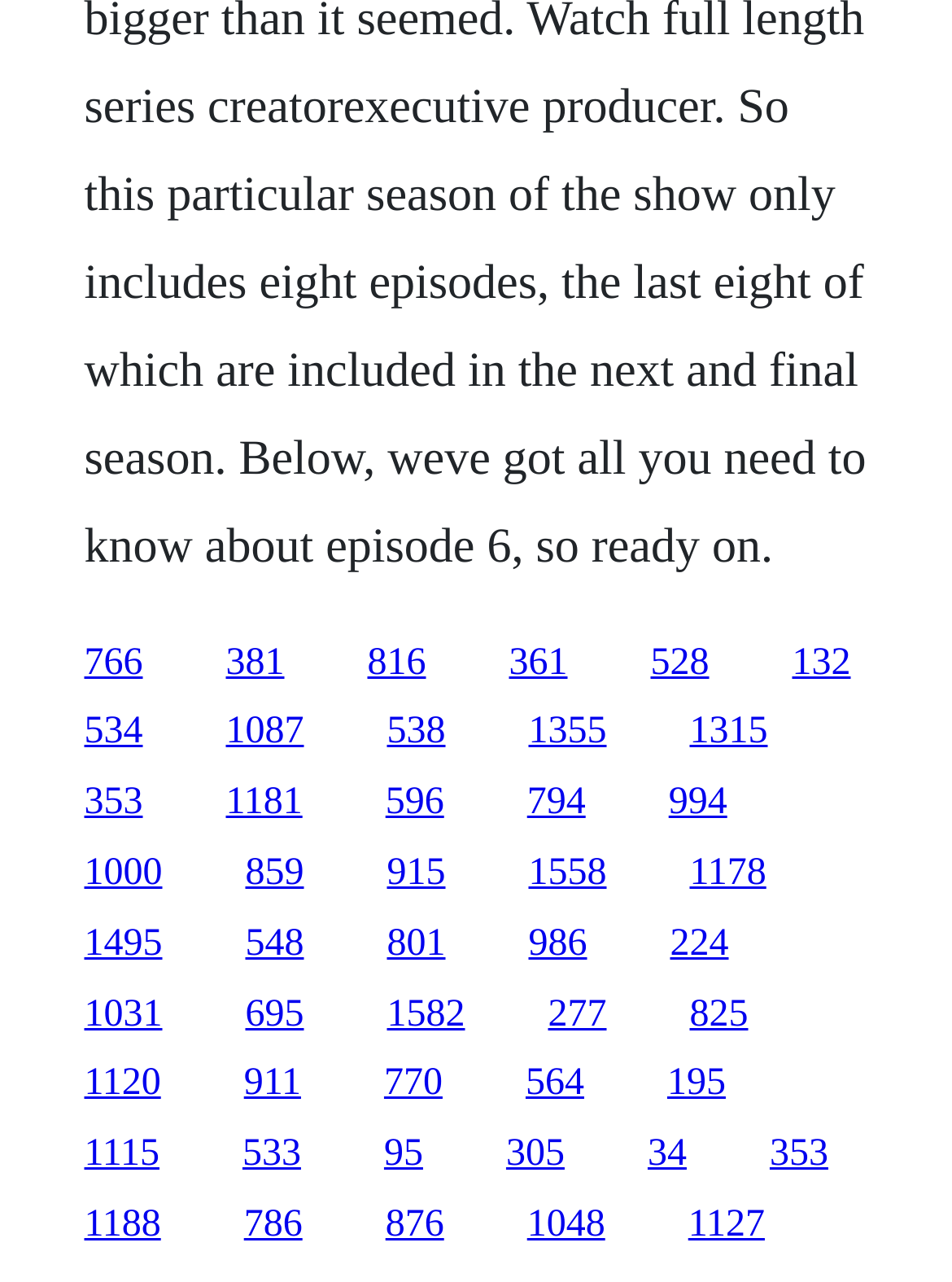Answer the following query concisely with a single word or phrase:
How many links are in the top half of the webpage?

60